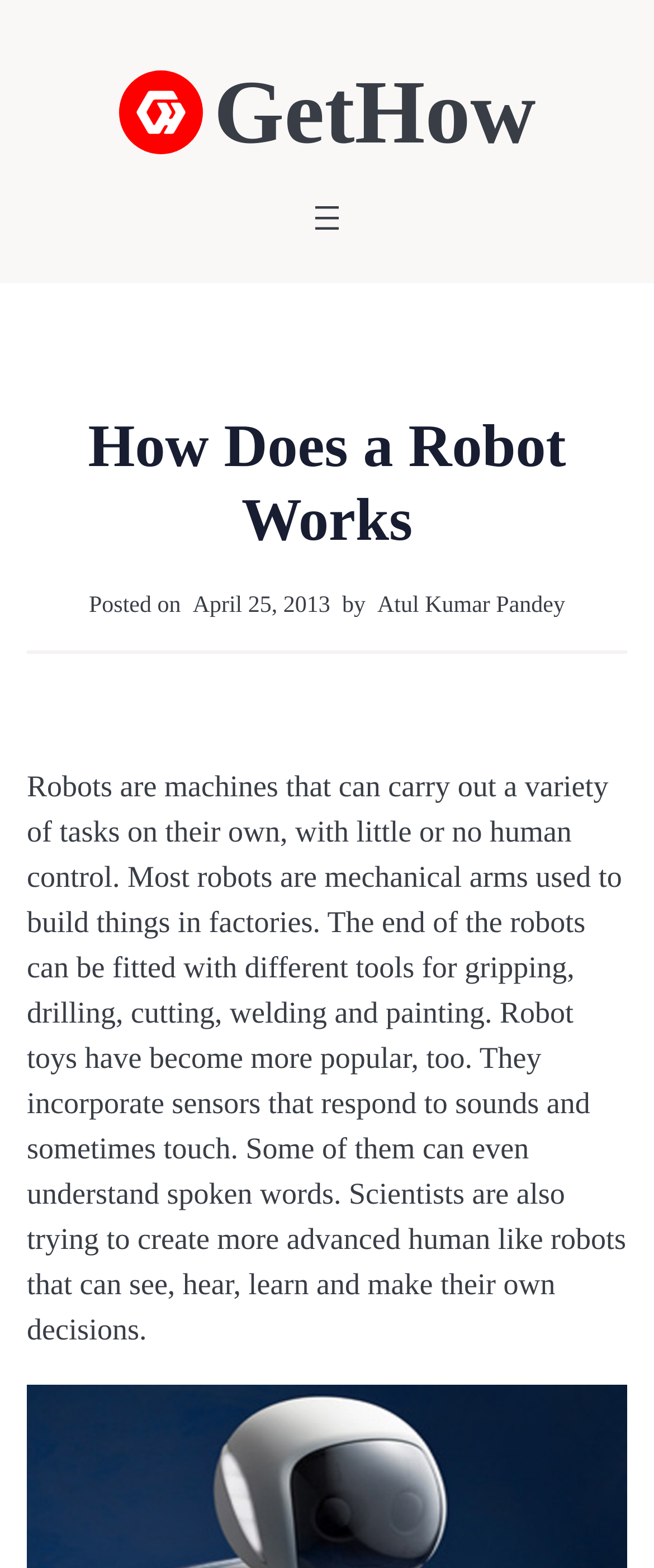Provide a short answer to the following question with just one word or phrase: What can be fitted to the end of robots?

different tools